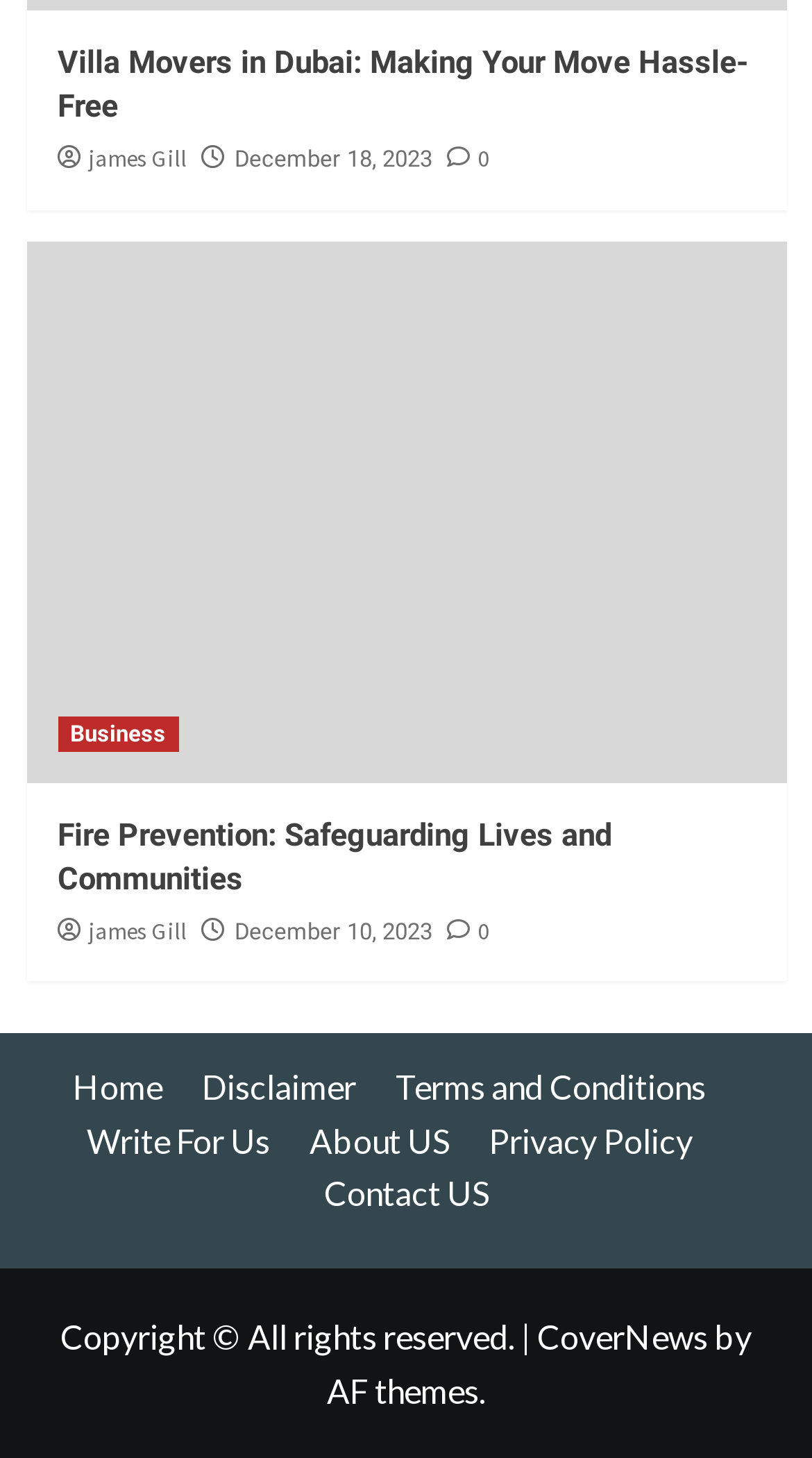Who is the author of the articles?
We need a detailed and exhaustive answer to the question. Please elaborate.

Both articles mention 'james Gill' as the author, indicating that james Gill is the author of the articles.